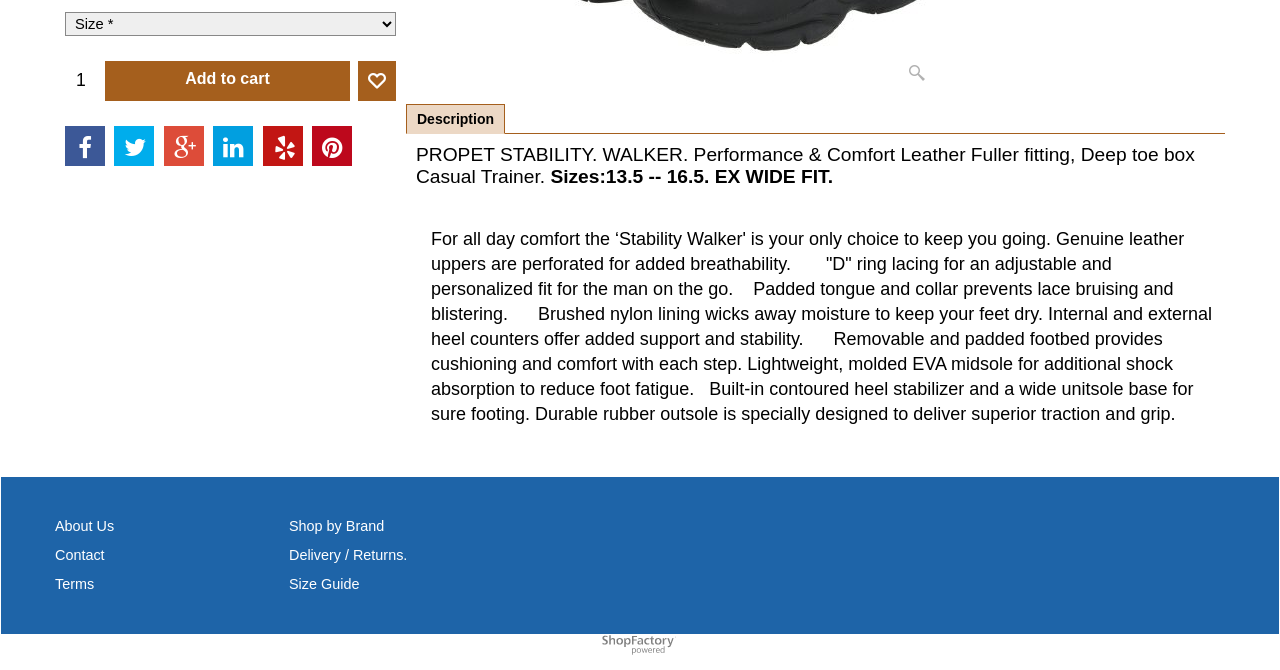Predict the bounding box for the UI component with the following description: "Add to cart".

[0.083, 0.092, 0.273, 0.149]